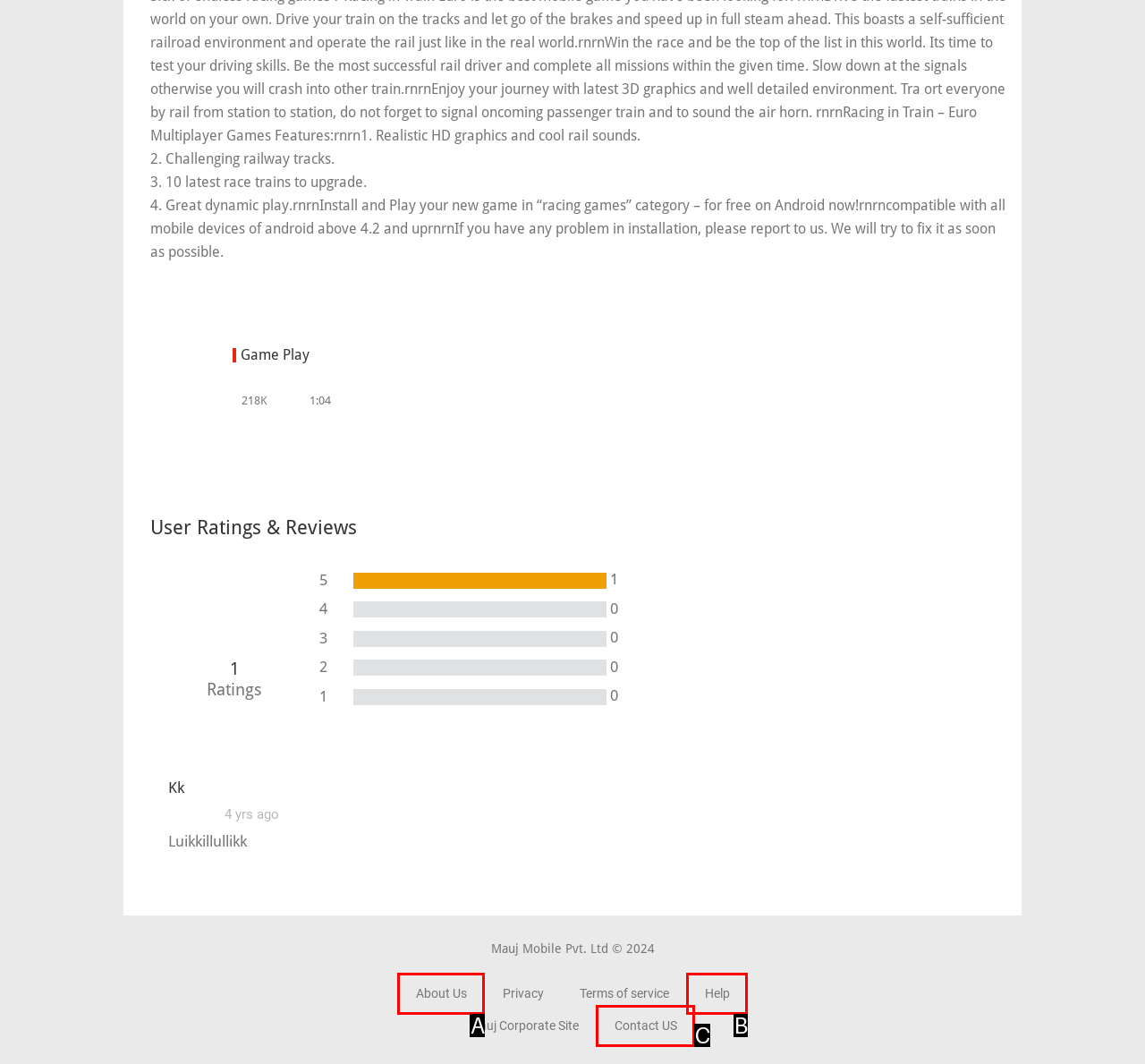Based on the description: About Us, identify the matching lettered UI element.
Answer by indicating the letter from the choices.

A